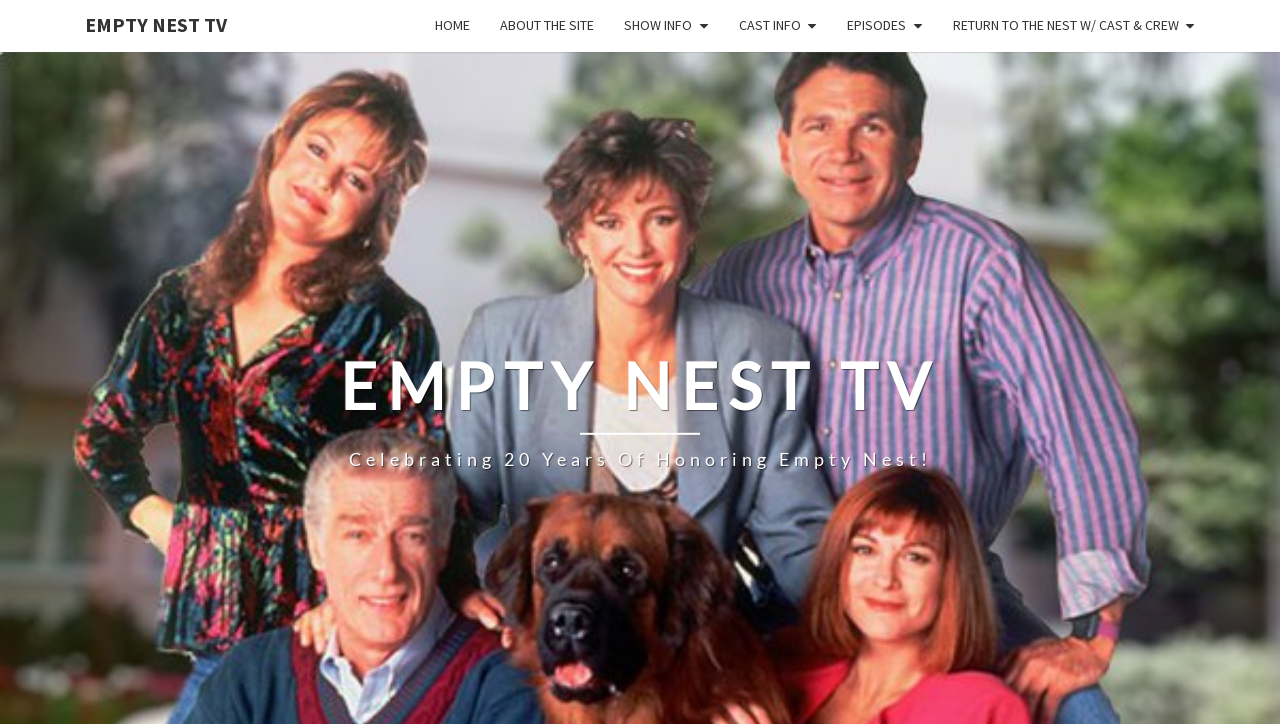What is the name of the TV show?
Please provide a comprehensive and detailed answer to the question.

The name of the TV show can be found in the top-left corner of the webpage, where it is written as 'EMPTY NEST TV' in a link format.